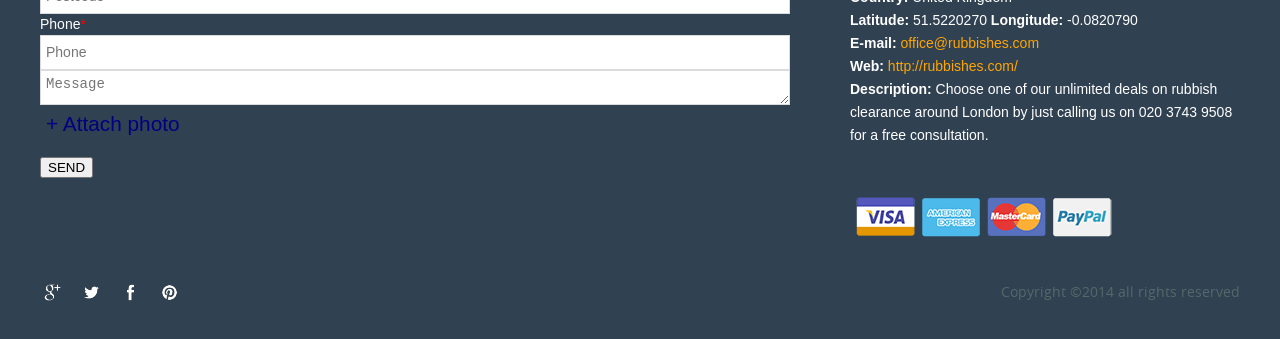Identify the bounding box coordinates of the clickable region to carry out the given instruction: "Send an email".

[0.704, 0.094, 0.812, 0.161]